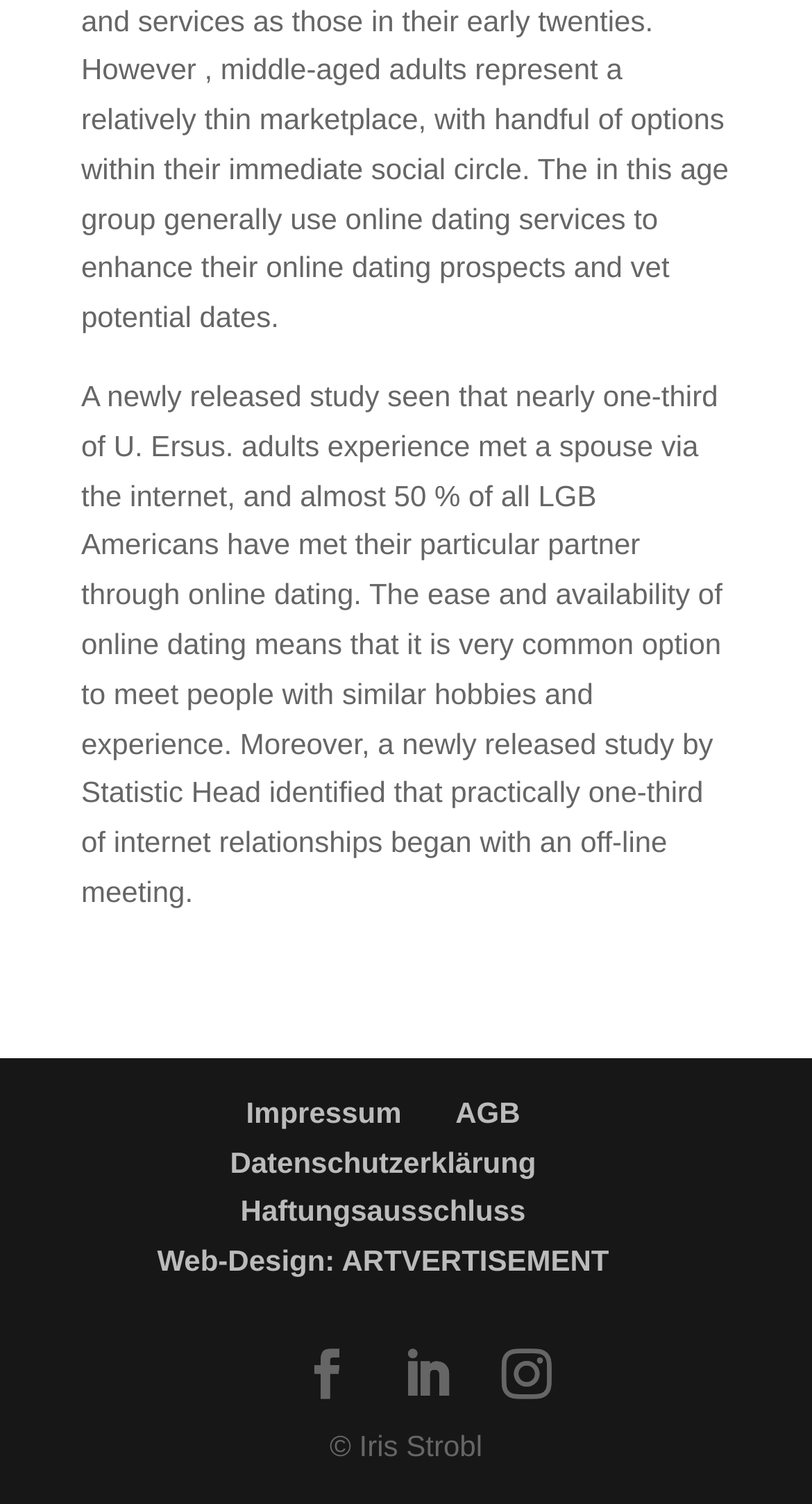Please find the bounding box for the UI element described by: "Impressum".

[0.303, 0.728, 0.494, 0.75]